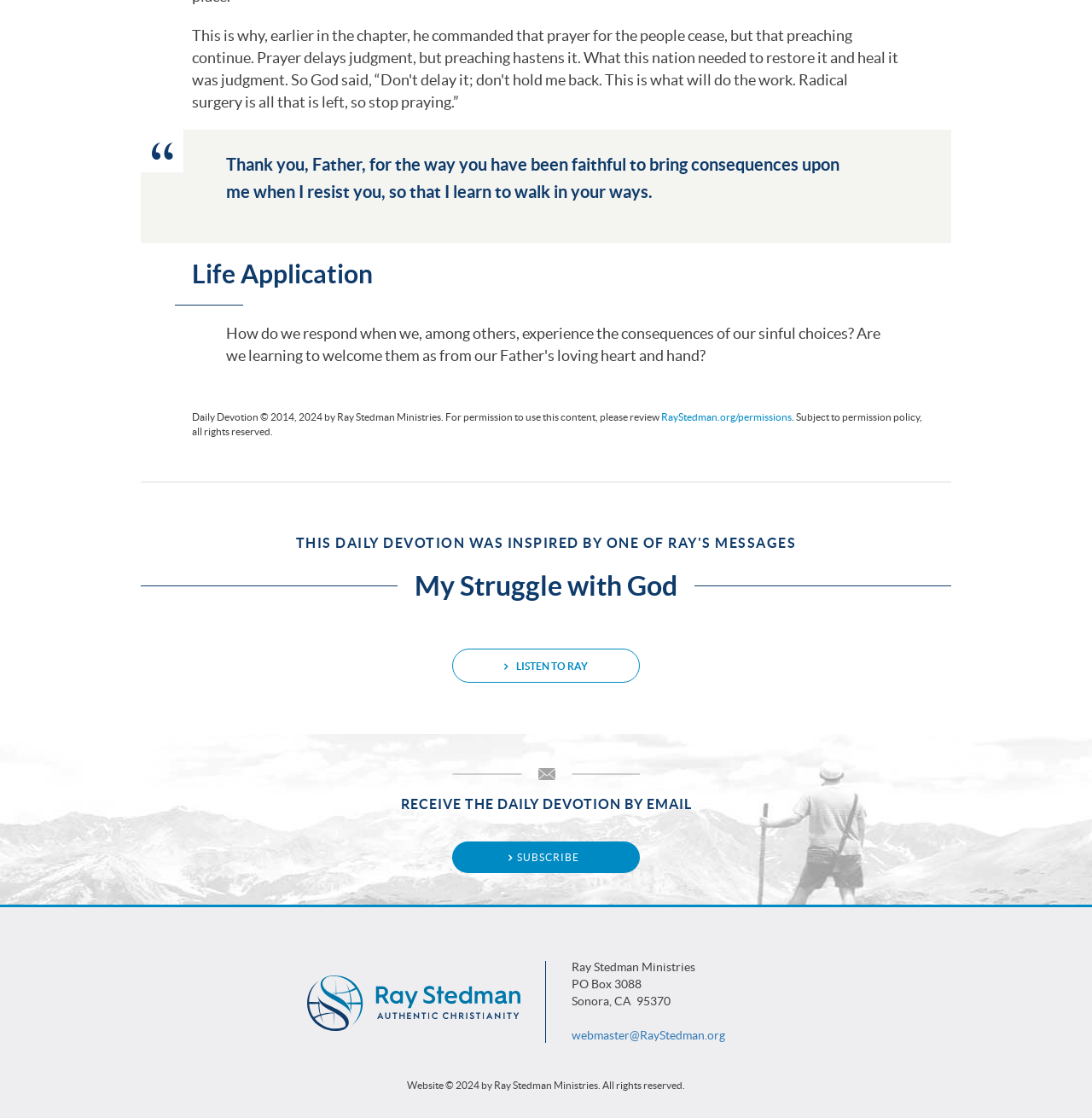What is the purpose of the 'LISTEN TO RAY' button?
Using the image, elaborate on the answer with as much detail as possible.

The 'LISTEN TO RAY' button is located next to the heading 'My Struggle with God', which suggests that it is related to listening to a message or sermon by Ray. The button's purpose is likely to allow users to listen to Ray's message or sermon.